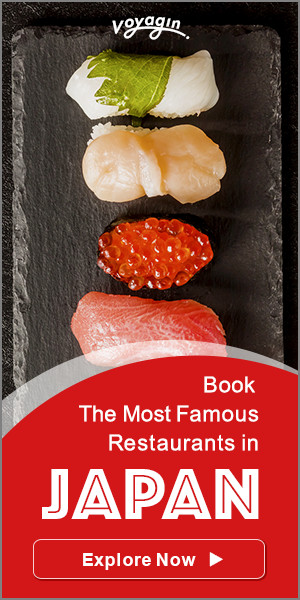Give a detailed account of the contents of the image.

This visually enticing advertisement features a beautifully arranged plate of sushi, showcasing a variety of colorful selections. Set against a dark slate backdrop, the sushi includes vibrant slices such as salmon, a delicate piece of white fish, and bright orange roe, all artfully positioned to highlight their freshness and appeal. The dish is complemented by a decorative green leaf garnish, adding a touch of color and sophistication. 

The image is paired with a prominent call to action, inviting viewers to book reservations at the most famous restaurants in Japan, encouraging culinary exploration and appreciation of authentic Japanese cuisine. The design's red and white color scheme draws attention to the words “Book The Most Famous Restaurants in JAPAN” and “Explore Now,” making it an eye-catching element that invites food enthusiasts to indulge in a gourmet experience.